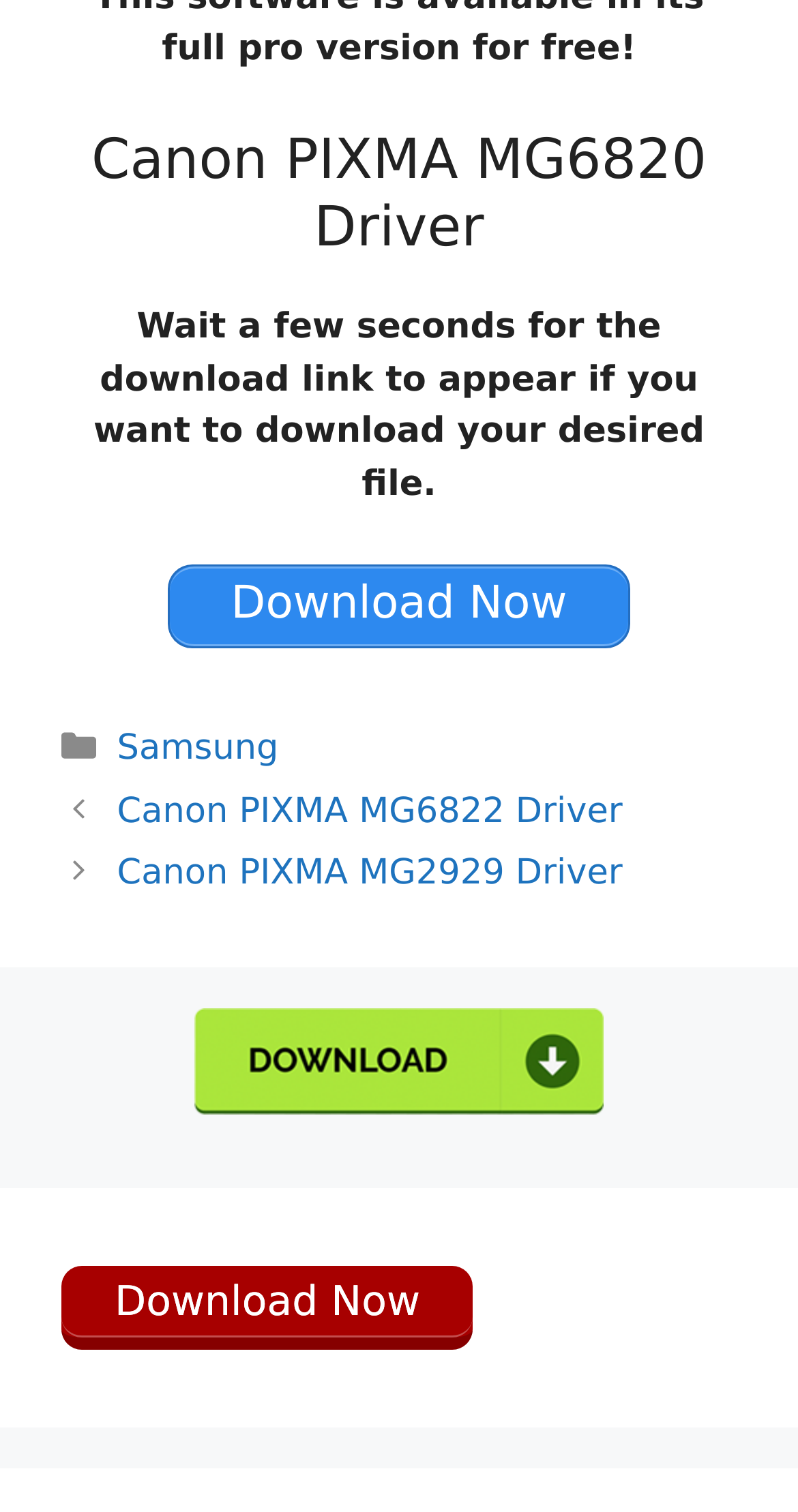Find the bounding box coordinates for the element described here: "Download Now".

[0.21, 0.373, 0.79, 0.429]